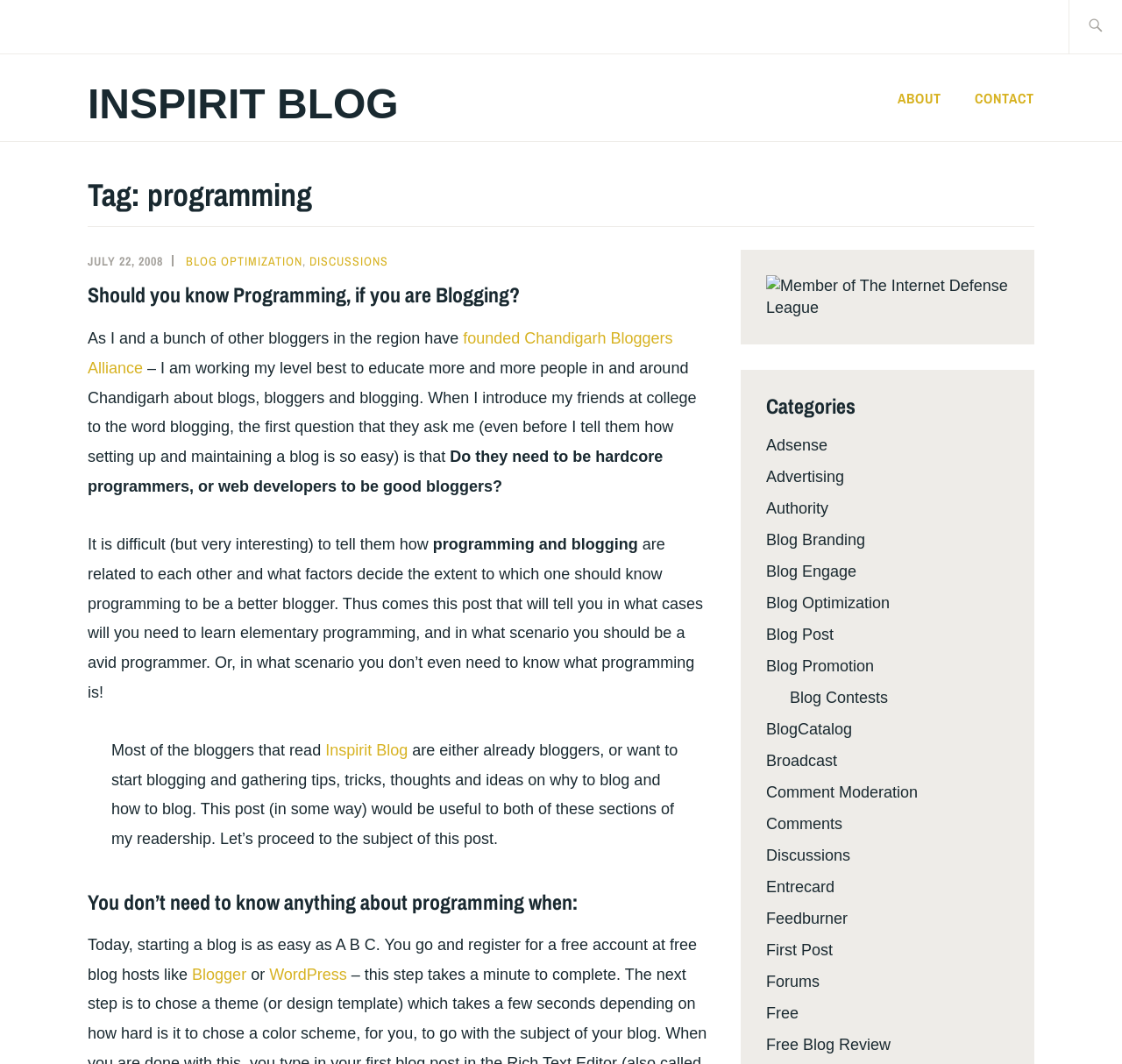Respond to the question below with a single word or phrase:
What are the two free blog hosts mentioned in the post?

Blogger and WordPress